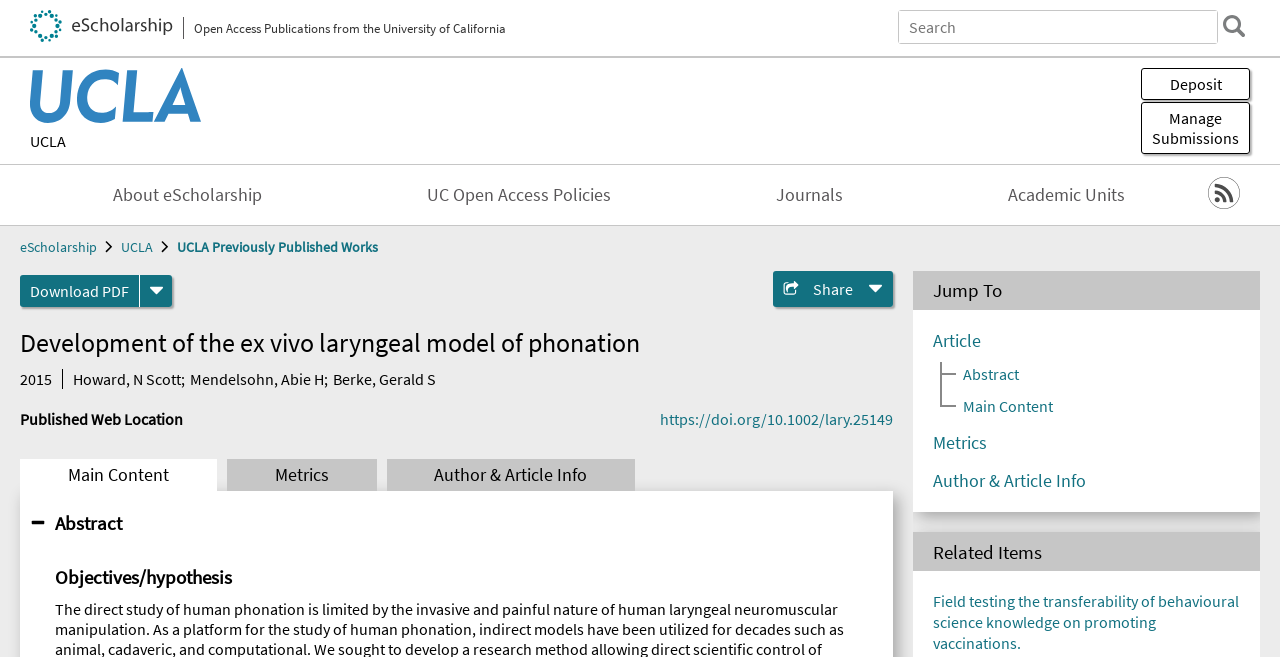What is the topic of the publication?
Based on the image, provide your answer in one word or phrase.

laryngeal model of phonation